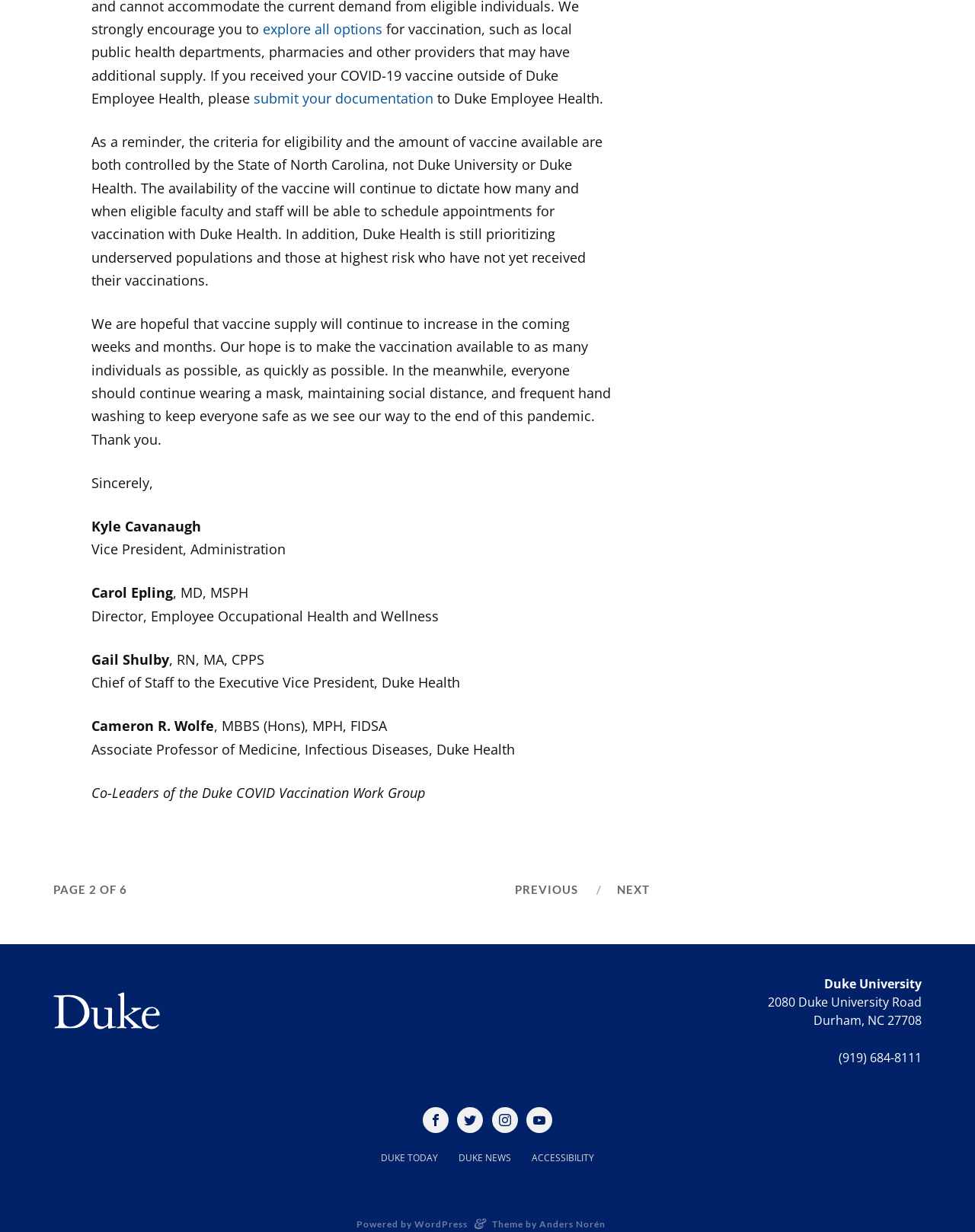Please identify the bounding box coordinates of the element that needs to be clicked to execute the following command: "visit Duke website". Provide the bounding box using four float numbers between 0 and 1, formatted as [left, top, right, bottom].

[0.055, 0.803, 0.164, 0.839]